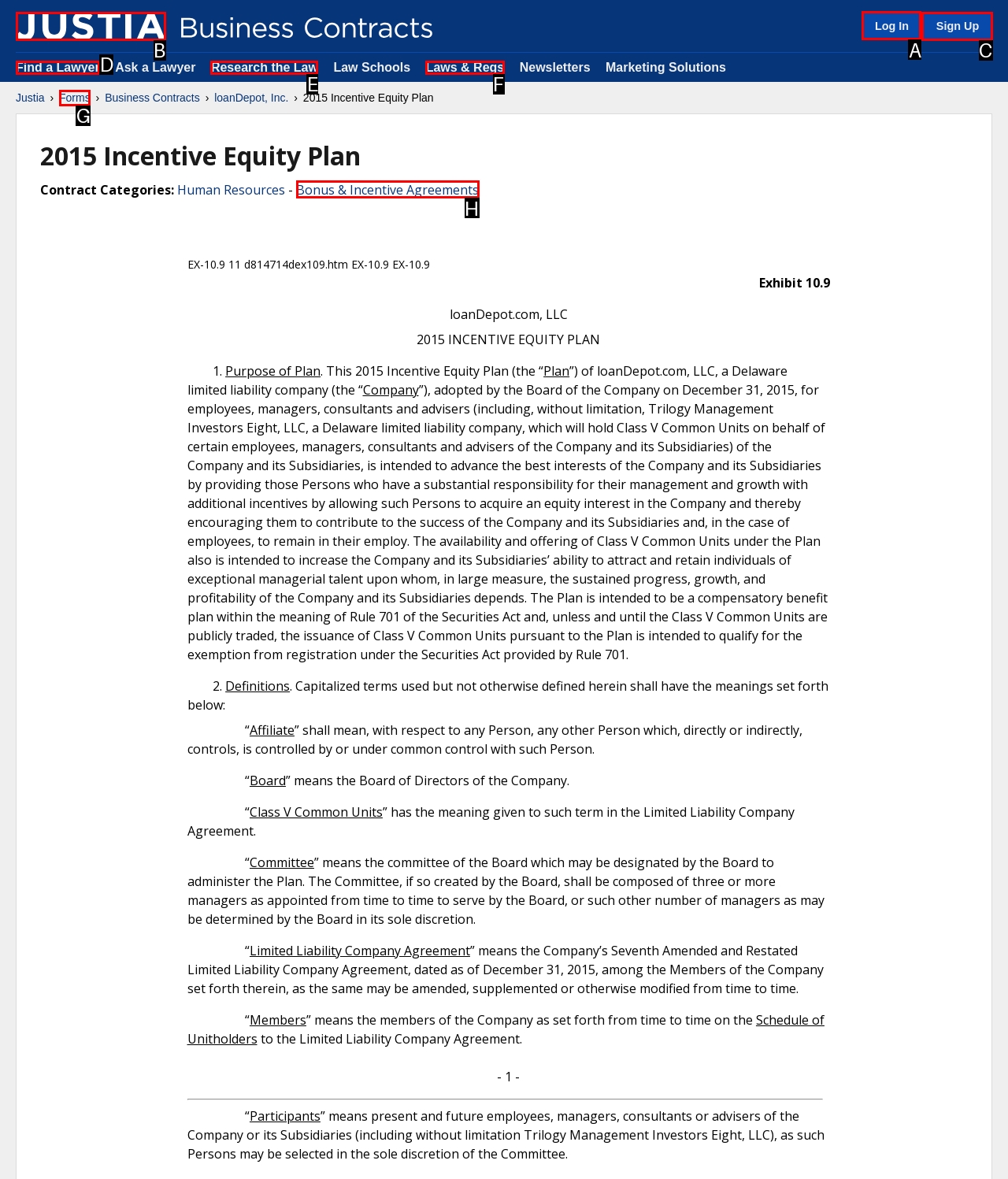Select the HTML element to finish the task: Click on Log In Reply with the letter of the correct option.

A